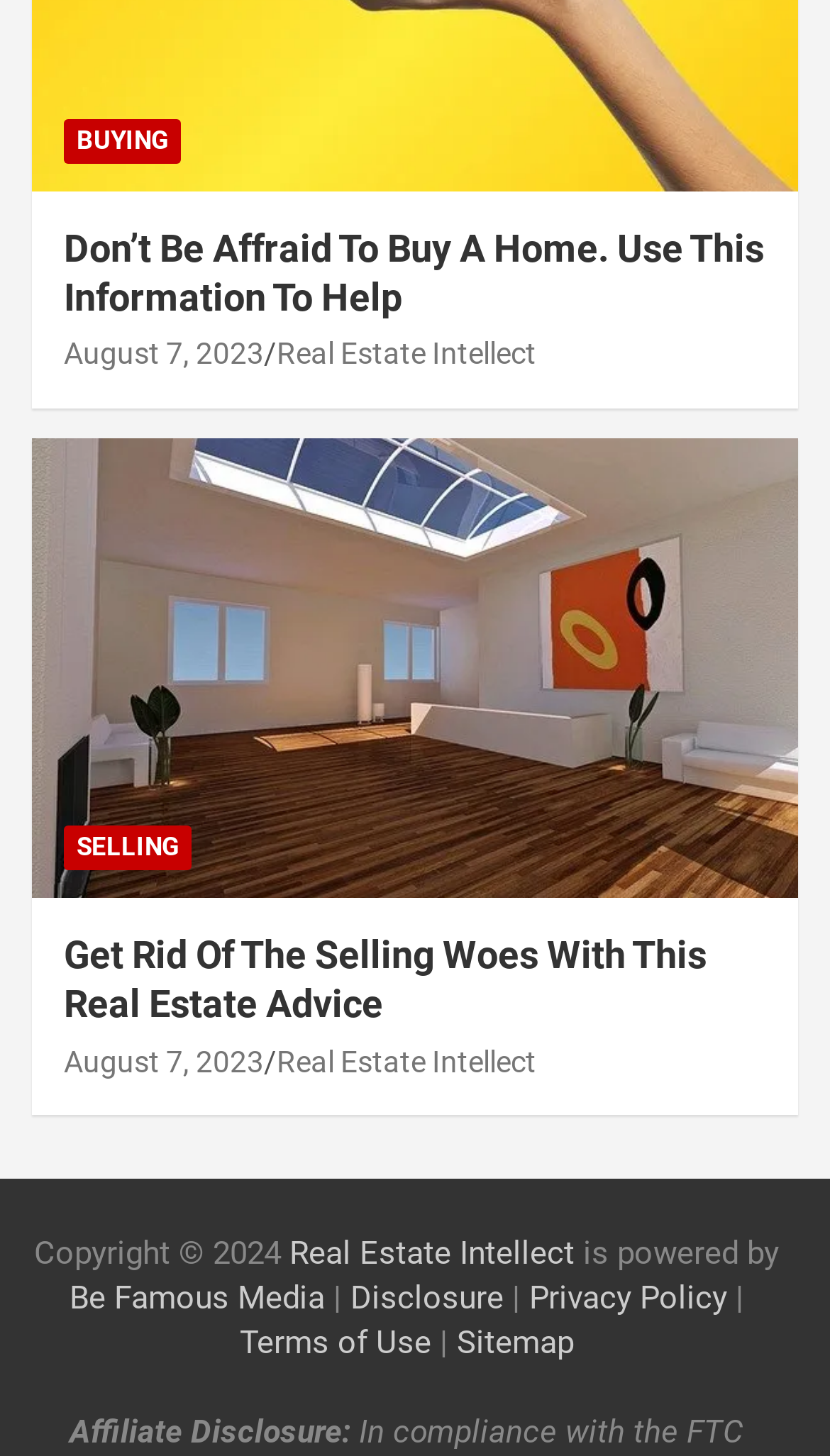What is the name of the website?
Using the image, provide a detailed and thorough answer to the question.

I found the name of the website by looking at the links 'Real Estate Intellect' which appears multiple times on the webpage, indicating that it is the name of the website.